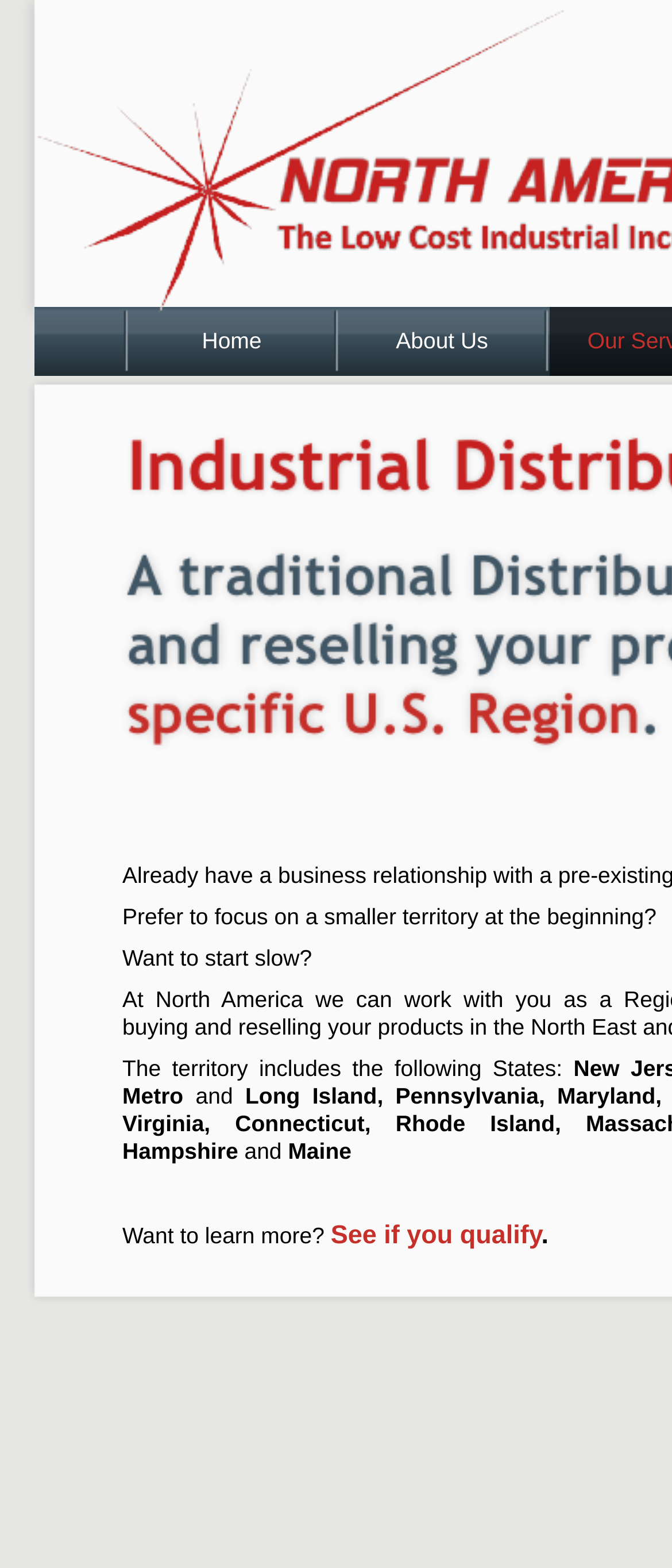What is the purpose of the 'See if you qualify' link?
Refer to the image and provide a detailed answer to the question.

The 'See if you qualify' link is located near the text 'Want to learn more?' which suggests that the link is intended to provide more information or to help users determine if they qualify for something.